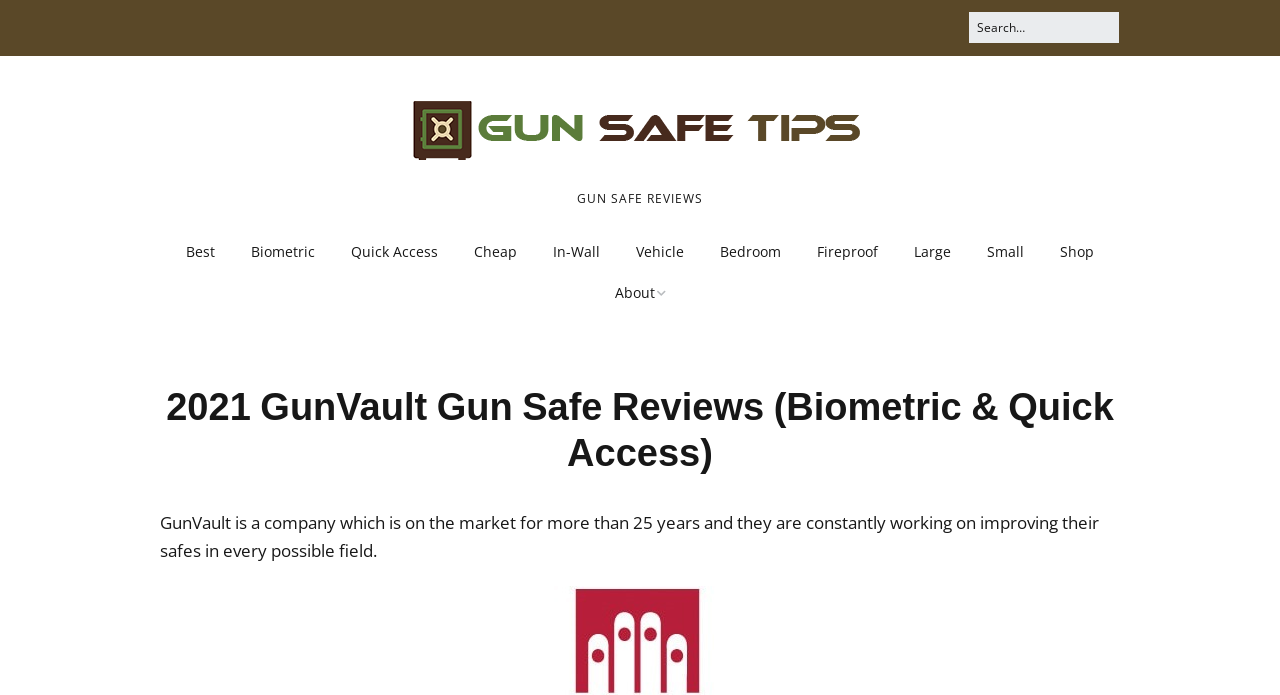Please determine the bounding box coordinates, formatted as (top-left x, top-left y, bottom-right x, bottom-right y), with all values as floating point numbers between 0 and 1. Identify the bounding box of the region described as: Contact Us

[0.468, 0.451, 0.608, 0.522]